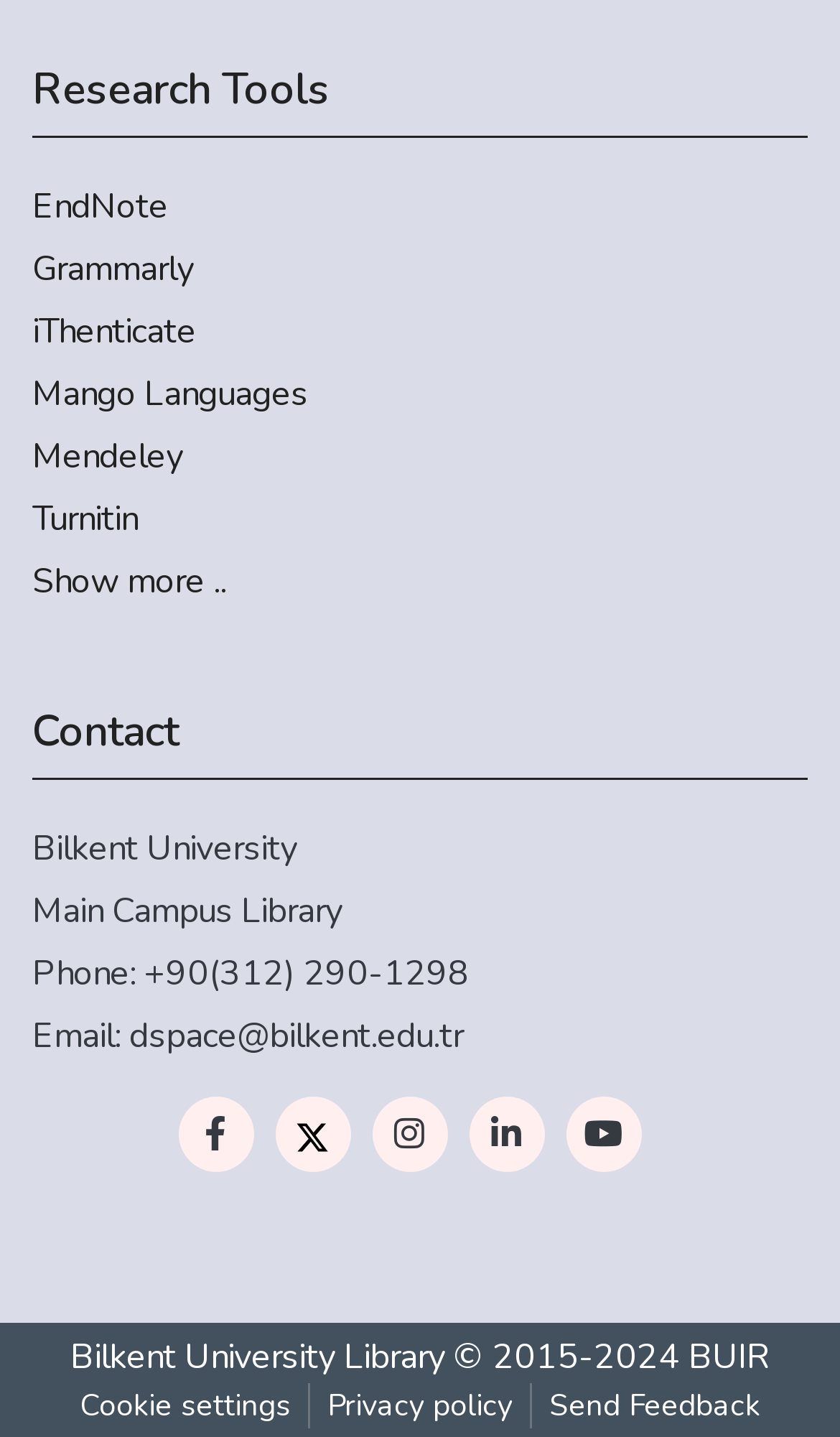How many links are there at the bottom of the page?
Use the information from the image to give a detailed answer to the question.

I counted the number of links at the bottom of the page, which are 'Bilkent University Library', 'BUIR', 'Cookie settings', and 'Privacy policy', so there are 4 links.